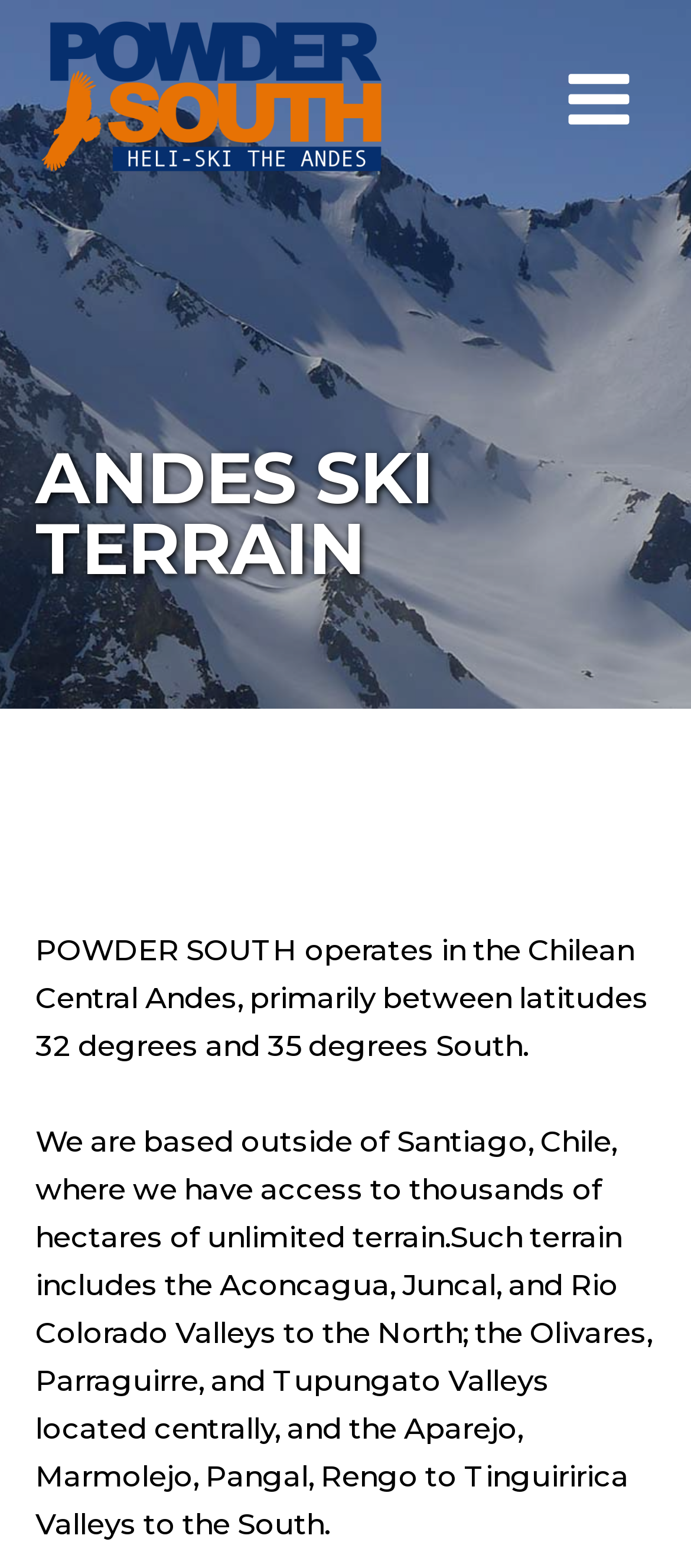Respond with a single word or short phrase to the following question: 
What is the location of Powder South?

Chile